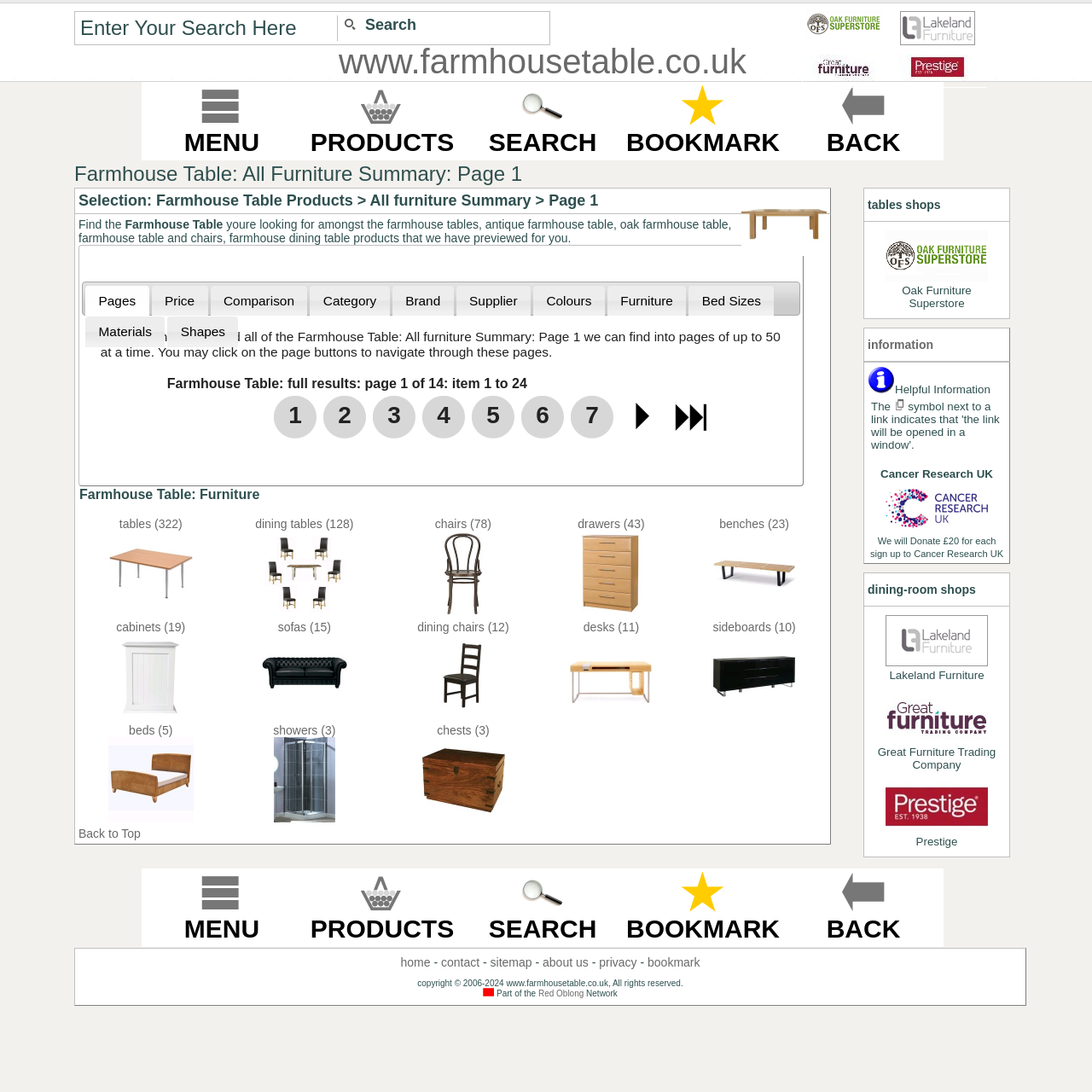Using the element description provided, determine the bounding box coordinates in the format (top-left x, top-left y, bottom-right x, bottom-right y). Ensure that all values are floating point numbers between 0 and 1. Element description: Chests (3)

[0.385, 0.663, 0.463, 0.756]